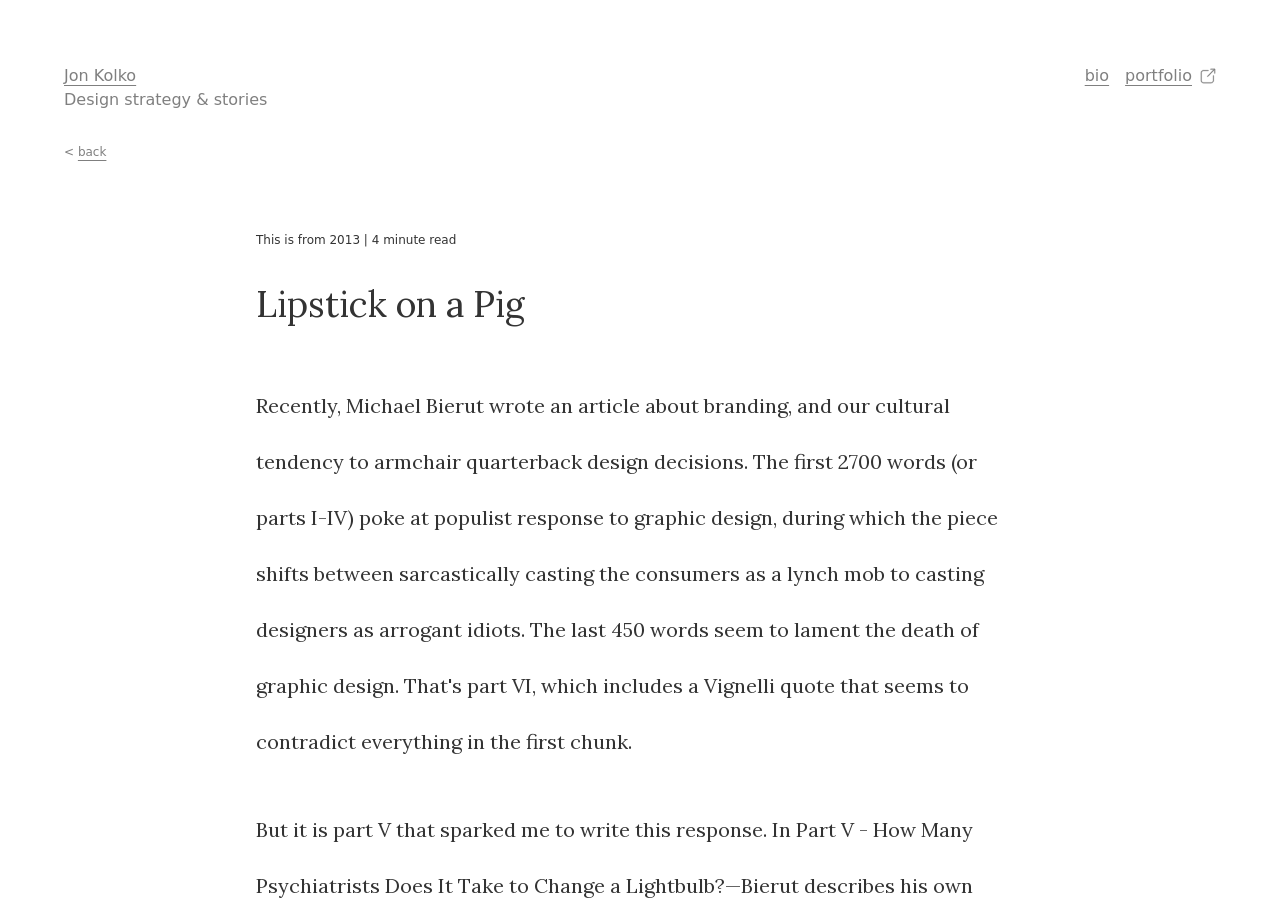Please provide a brief answer to the question using only one word or phrase: 
What is the title of the article or blog post?

Lipstick on a Pig